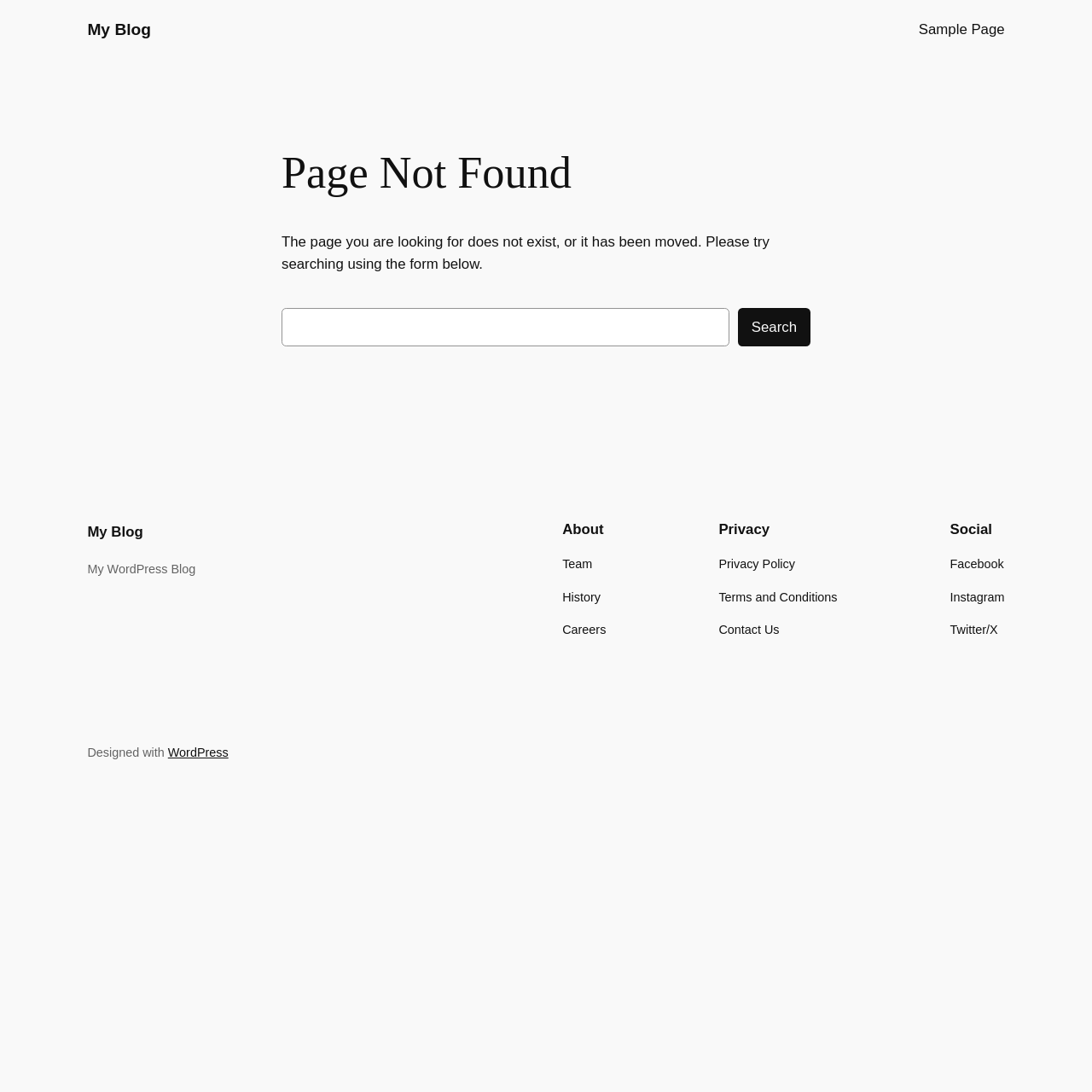Please give a one-word or short phrase response to the following question: 
What is the current page status?

Not found